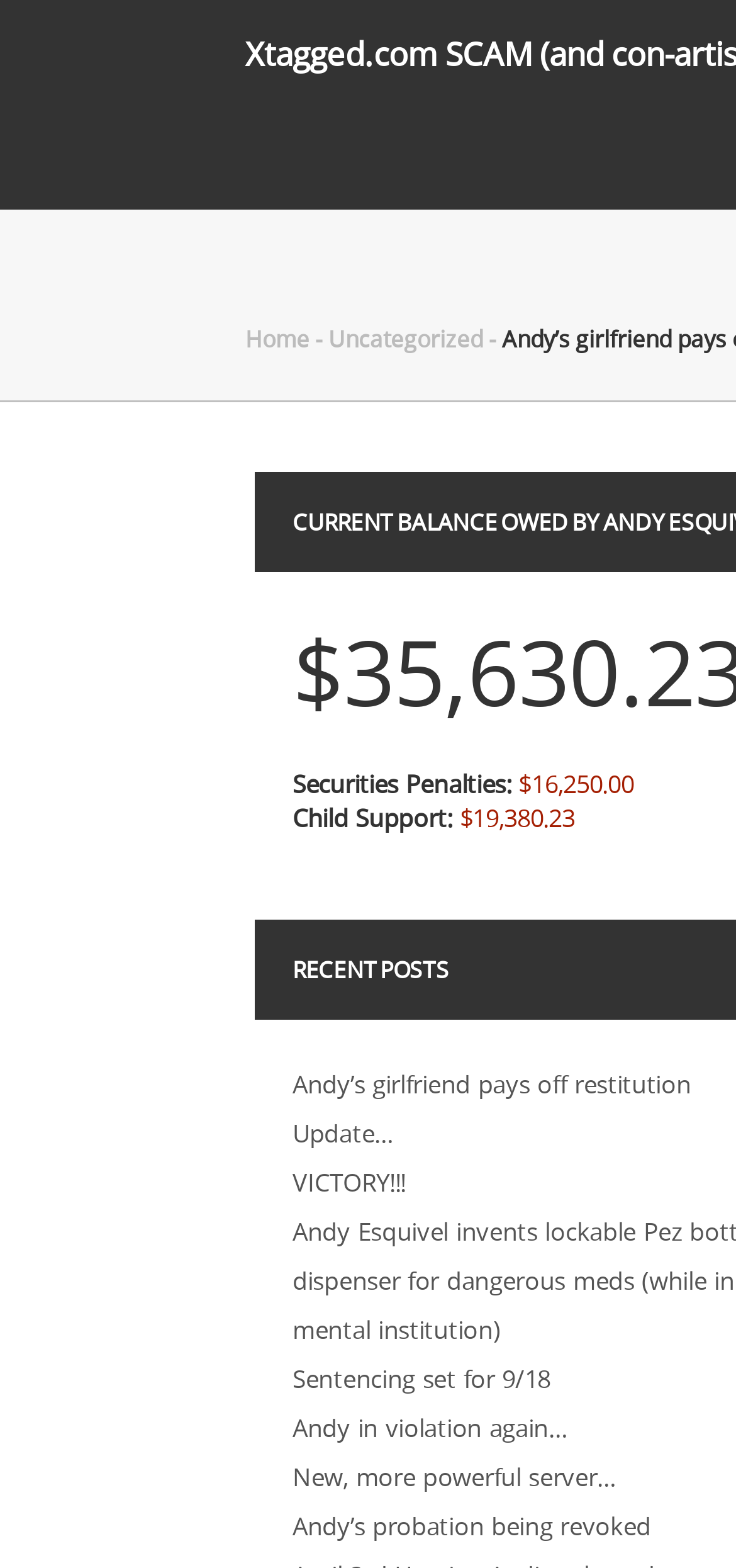Provide a comprehensive caption for the webpage.

The webpage appears to be a blog post or article about Andy Esquivel, a con artist, and his girlfriend paying off restitution. At the top of the page, there are three links: "Home" and "Uncategorized" are positioned side by side, with "Home" on the left and "Uncategorized" on the right. 

Below these links, there is a section with two rows of text. The first row contains the label "Securities Penalties:" on the left, followed by the amount "$16,250.00" on the right. The second row has the label "Child Support:" on the left, followed by the amount "$19,380.23" on the right. 

Further down the page, there are six links, all aligned to the left, with a small gap between each link. The links are titled "Andy’s girlfriend pays off restitution", "Update…", "VICTORY!!!", "Sentencing set for 9/18", "Andy in violation again…", and "Andy’s probation being revoked". These links are stacked vertically, with the first link at the top and the last link at the bottom.